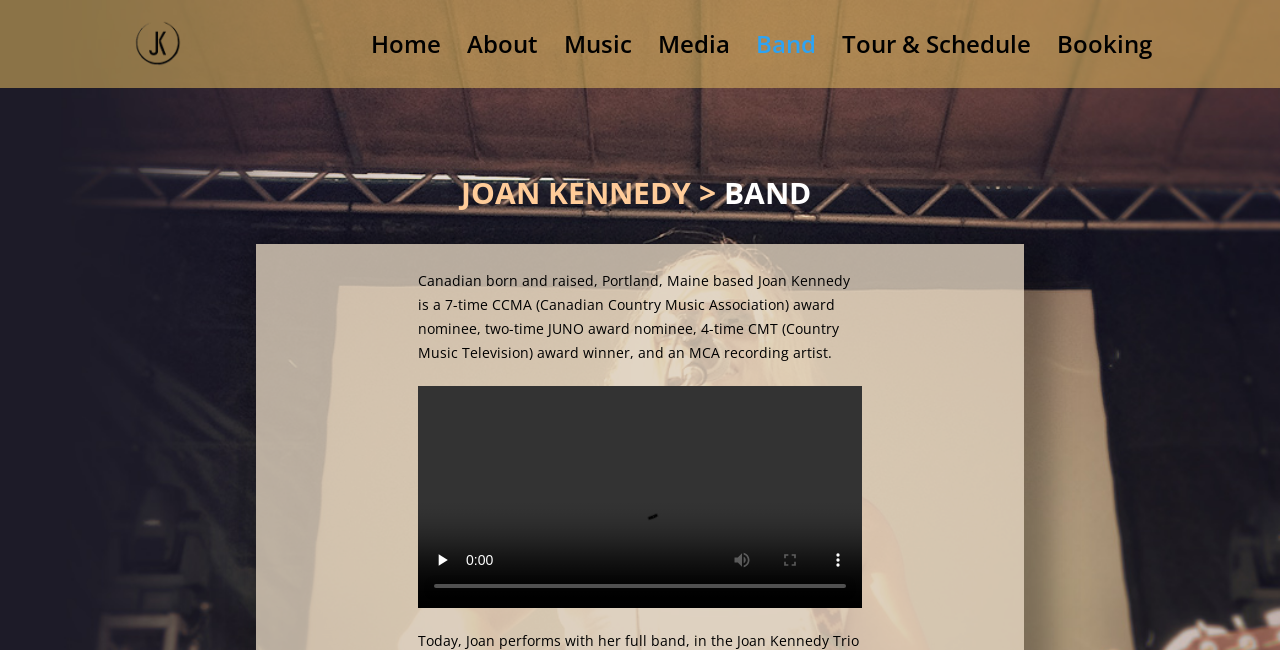Provide the bounding box coordinates of the HTML element this sentence describes: "Tour & Schedule". The bounding box coordinates consist of four float numbers between 0 and 1, i.e., [left, top, right, bottom].

[0.658, 0.057, 0.805, 0.135]